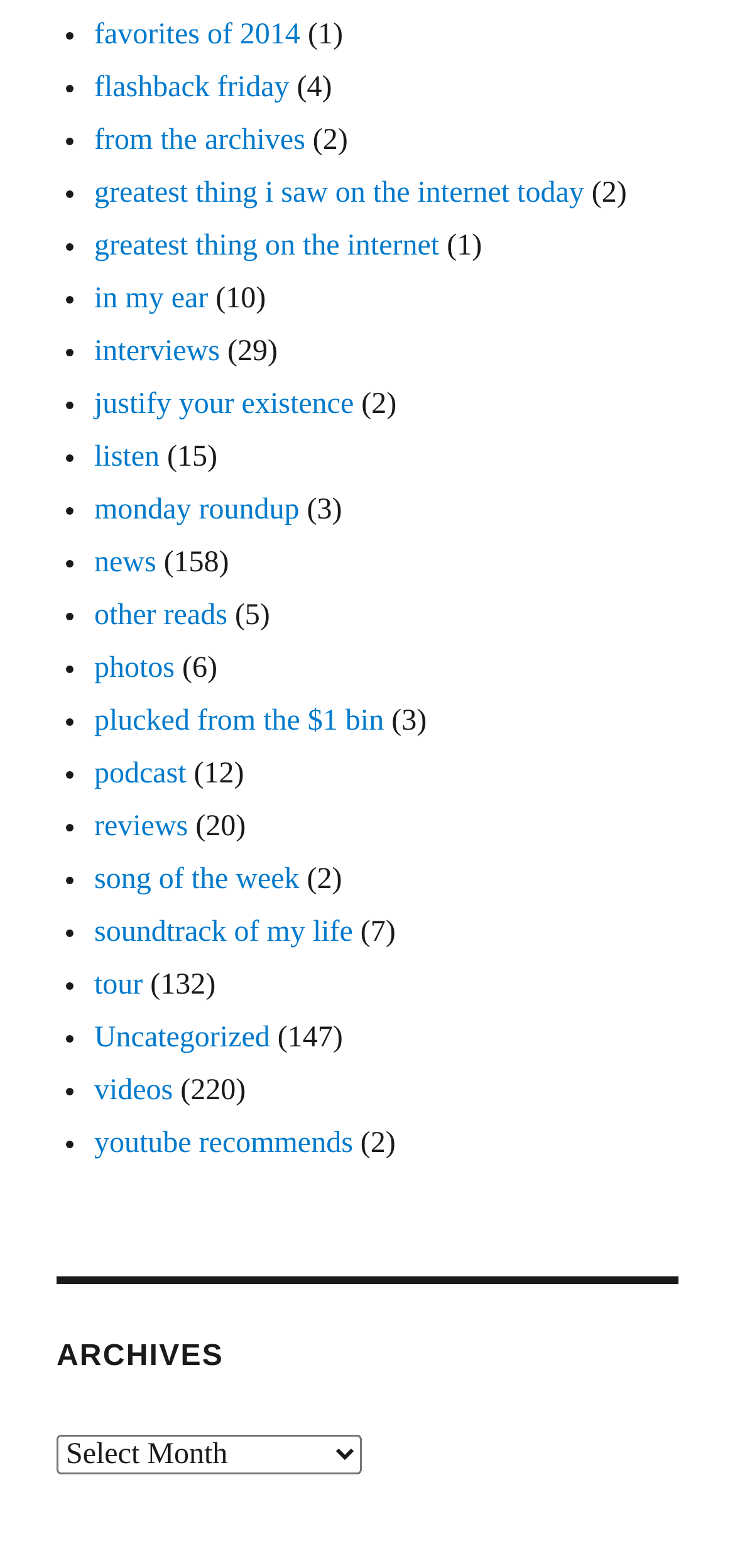Please use the details from the image to answer the following question comprehensively:
What is the main category of the webpage?

The main category of the webpage is 'Archives' because there is a heading element with the text 'ARCHIVES' and a static text element with the text 'Archives' below it, indicating that the webpage is related to archives.